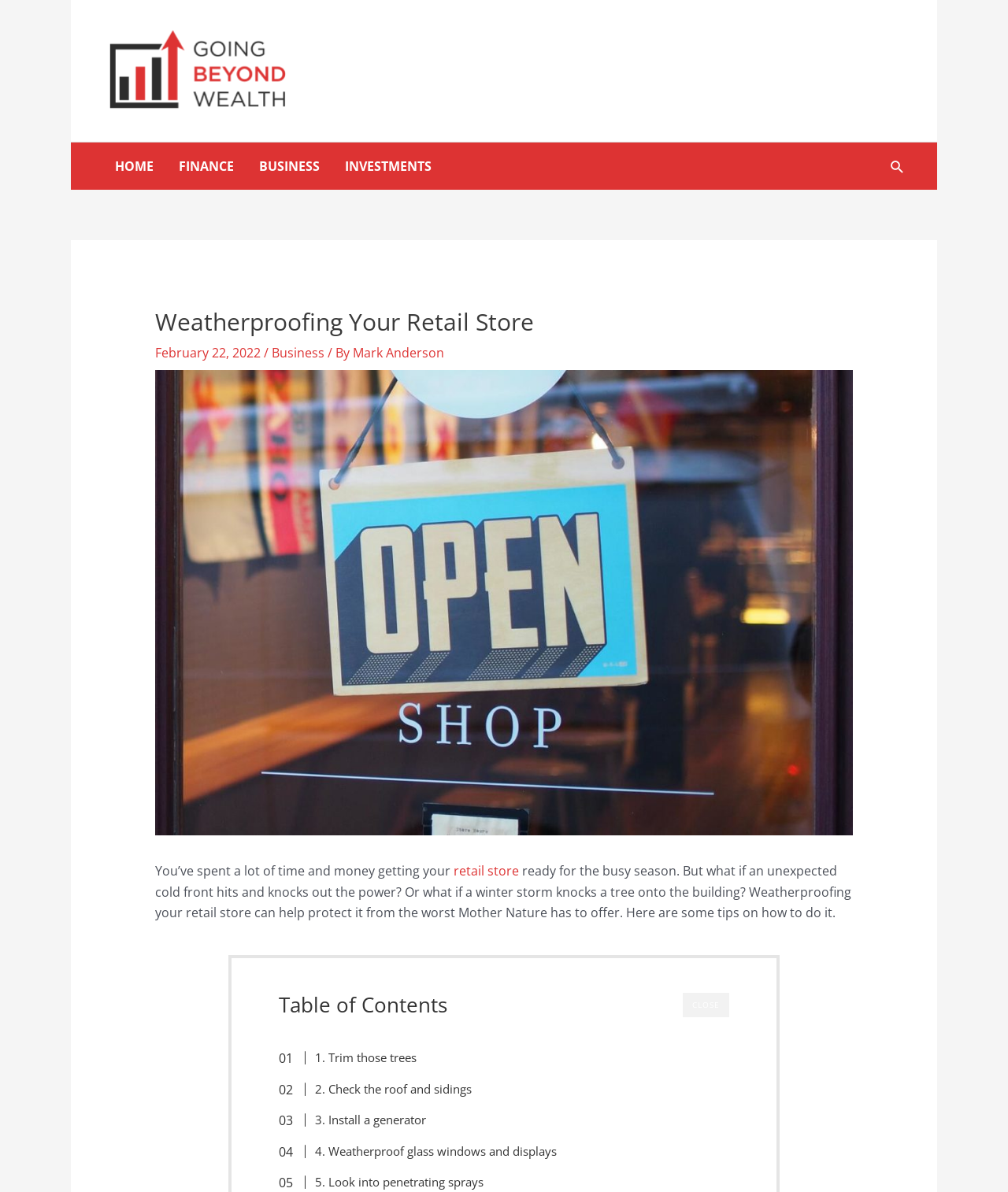Please determine the bounding box coordinates of the element's region to click in order to carry out the following instruction: "Read the article 'Weatherproofing Your Retail Store'". The coordinates should be four float numbers between 0 and 1, i.e., [left, top, right, bottom].

[0.154, 0.258, 0.846, 0.282]